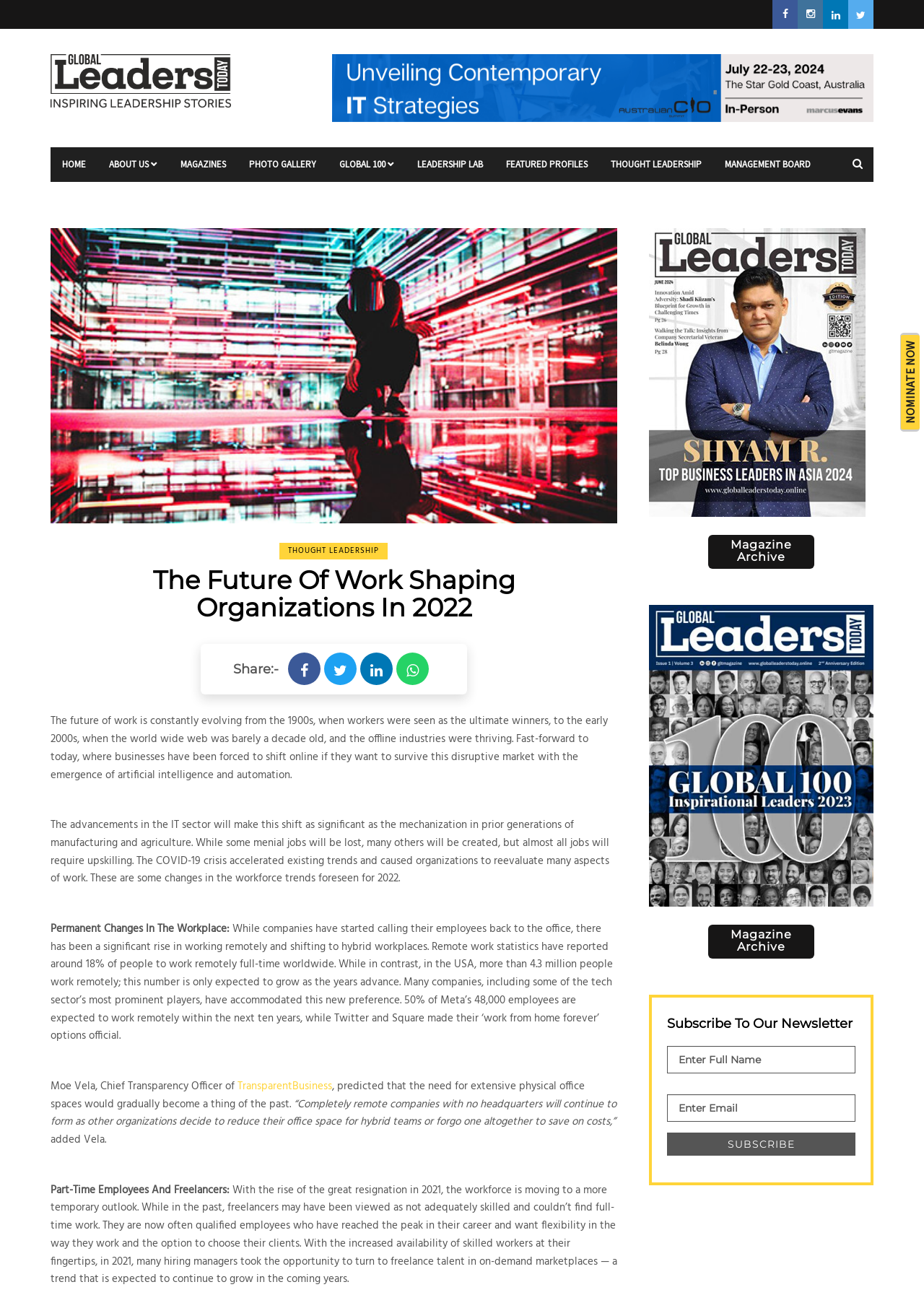Provide an in-depth caption for the webpage.

The webpage is about the future of work and its impact on organizations in 2022. At the top, there is a navigation menu with links to "HOME", "ABOUT US", "MAGAZINES", "PHOTO GALLERY", "GLOBAL 100", "LEADERSHIP LAB", "FEATURED PROFILES", "THOUGHT LEADERSHIP", and "MANAGEMENT BOARD". Below the navigation menu, there is a prominent link to "NOMINATE NOW" and a series of social media links.

The main content of the webpage is divided into sections. The first section has a heading "The Future Of Work Shaping Organizations In 2022" and a paragraph of text that discusses the evolution of work from the 1900s to the present day, highlighting the impact of artificial intelligence and automation.

The next section has a heading "Permanent Changes In The Workplace" and discusses the rise of remote work and hybrid workplaces. There are statistics cited, including the fact that 18% of people work remotely full-time worldwide, and quotes from Moe Vela, Chief Transparency Officer of TransparentBusiness.

The following section is about part-time employees and freelancers, discussing the trend towards temporary work arrangements and the rise of freelancers as a preferred choice for hiring managers.

At the bottom of the page, there are links to "Magazine Archive" and a subscription form to a newsletter. The form has fields for full name and email, and a "SUBSCRIBE" button.